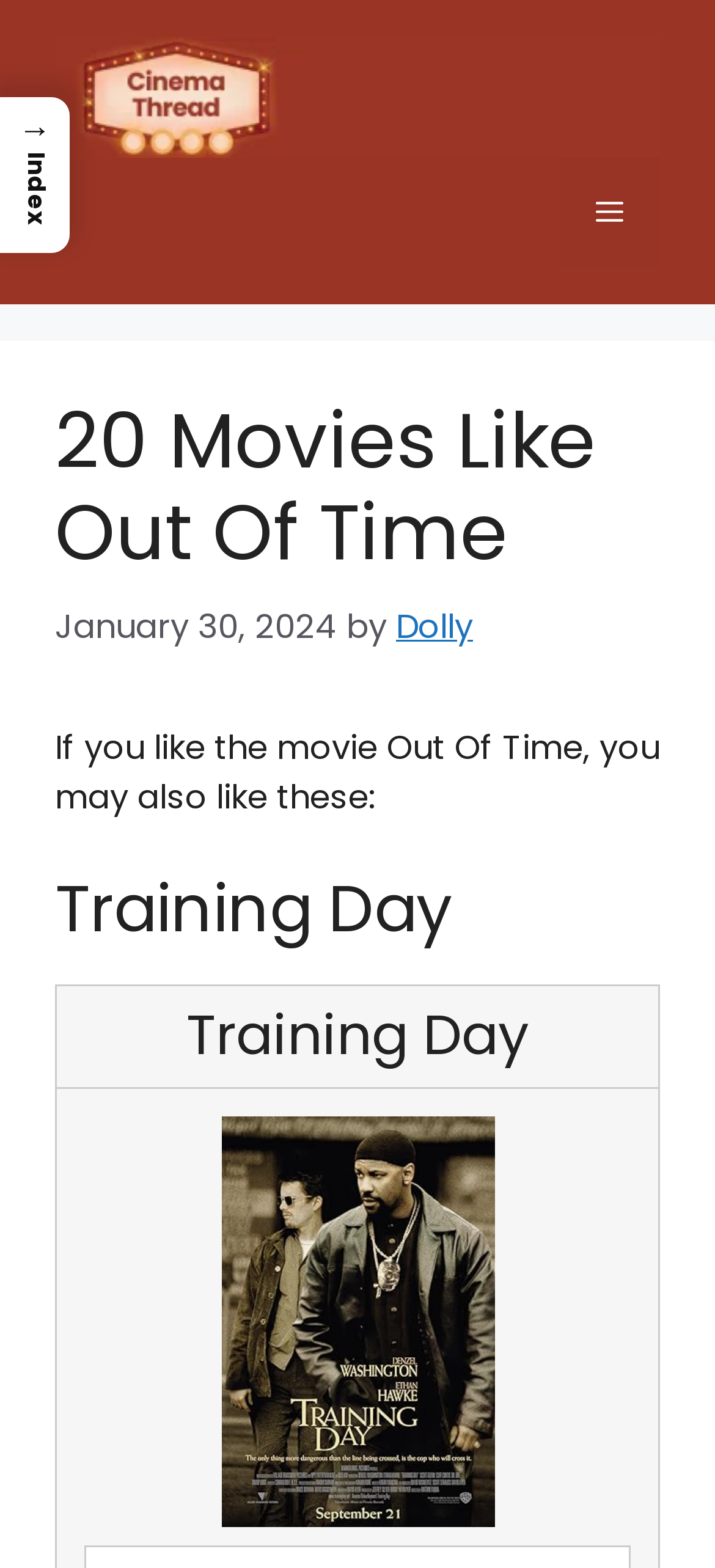Present a detailed account of what is displayed on the webpage.

The webpage is about recommending movies similar to "Out Of Time". At the top, there is a banner with a link to the website "cinemathread.com" and an image of the website's logo. Next to the banner, there is a navigation menu toggle button labeled "Menu".

Below the banner, there is a main content section with a heading that reads "20 Movies Like Out Of Time". The heading is followed by a timestamp indicating the publication date, "January 30, 2024", and the author's name, "Dolly". 

The main content section also includes a brief introduction that says "If you like the movie Out Of Time, you may also like these:". This introduction is followed by two headings, both labeled "Training Day", which are likely movie titles. 

At the top-left corner of the page, there is a link to the index page, labeled "→ Index".